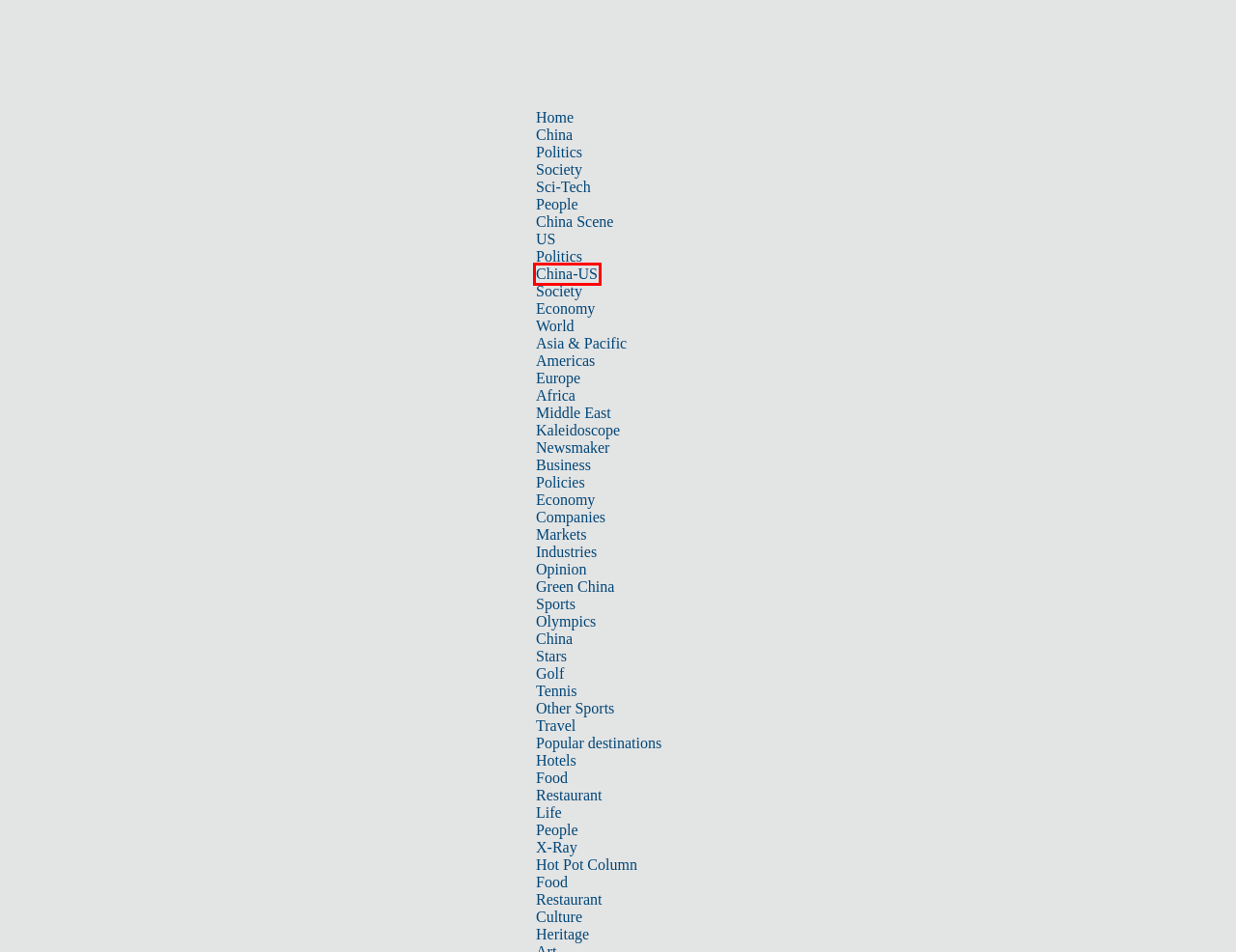Observe the provided screenshot of a webpage that has a red rectangle bounding box. Determine the webpage description that best matches the new webpage after clicking the element inside the red bounding box. Here are the candidates:
A. Center - USA - Chinadaily.com.cn
B. Other Sports - USA - Chinadaily.com.cn
C. People - USA - Chinadaily.com.cn
D. China Scene - USA - Chinadaily.com.cn
E. Middle East - USA - Chinadaily.com.cn
F. Europe - USA - Chinadaily.com.cn
G. Government - USA - Chinadaily.com.cn
H. Politics - USA - Chinadaily.com.cn

A